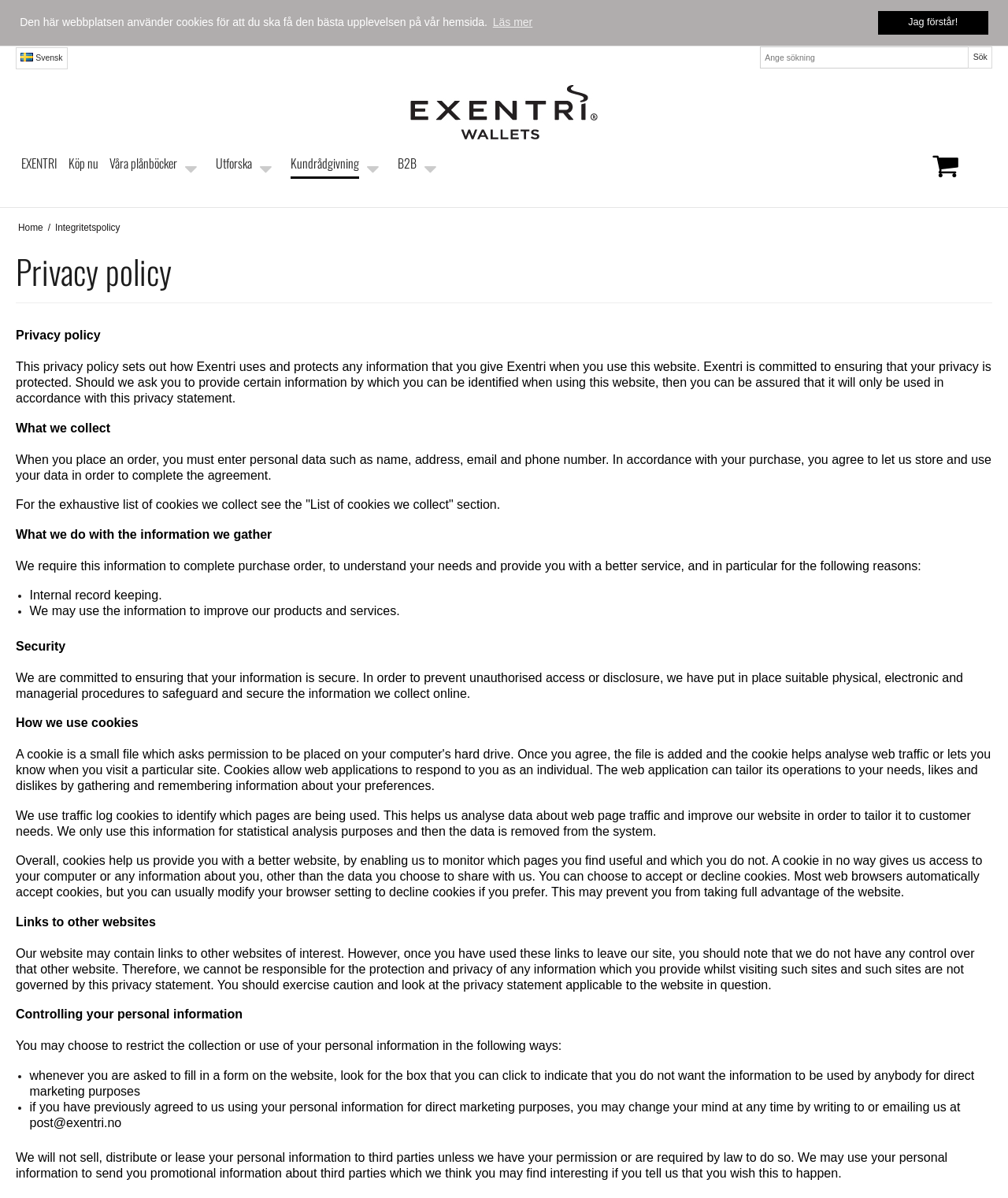Find the bounding box coordinates for the area you need to click to carry out the instruction: "Learn more about cookies". The coordinates should be four float numbers between 0 and 1, indicated as [left, top, right, bottom].

[0.487, 0.011, 0.531, 0.027]